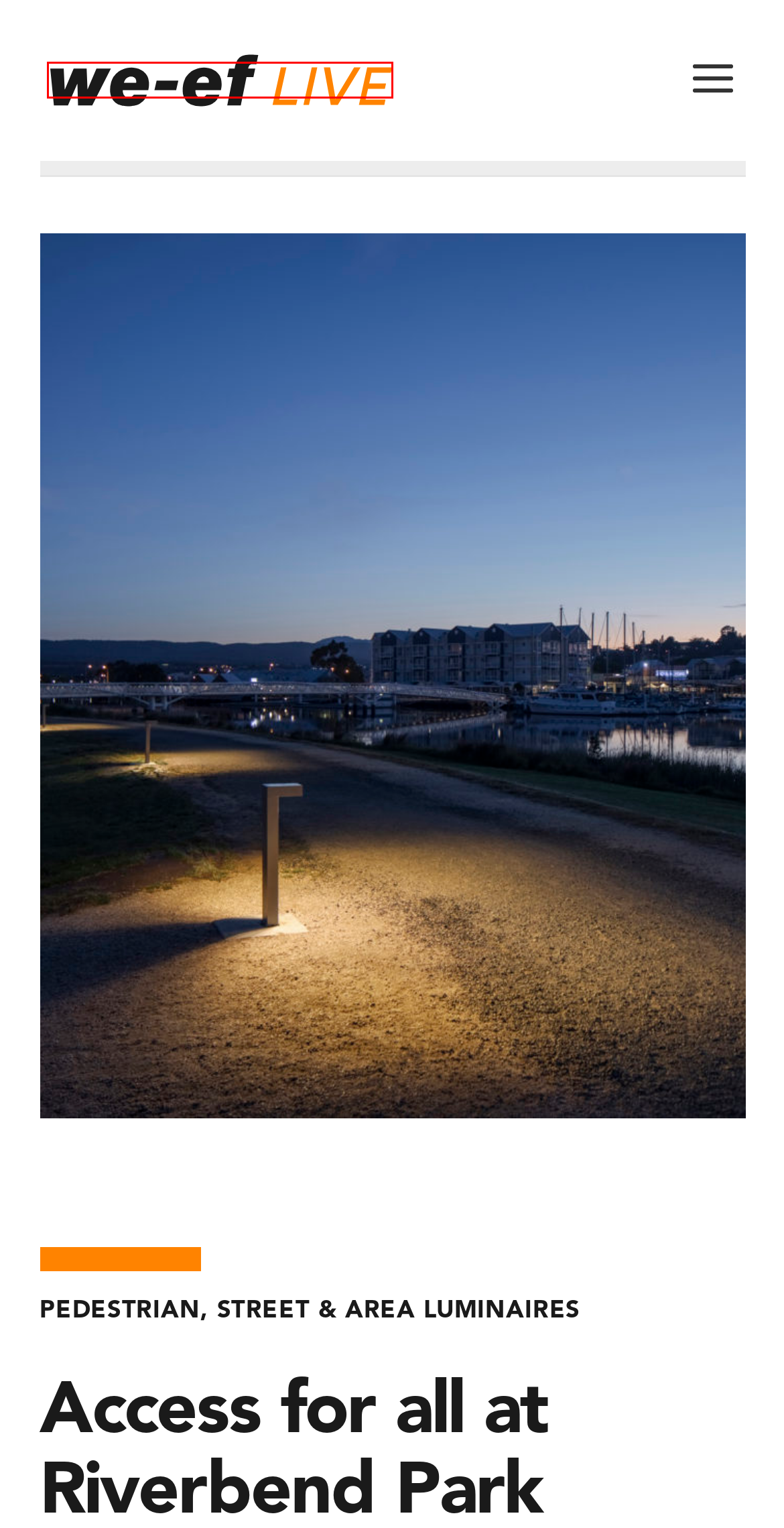You are given a webpage screenshot where a red bounding box highlights an element. Determine the most fitting webpage description for the new page that loads after clicking the element within the red bounding box. Here are the candidates:
A. Contact - WE-EF Live
B. Rottnest Island - WE-EF Live
C. Design by Sari | Graphic Design Studio Melbourne
D. ADSA Approved Lighting | ADSA
E. Welcome - Southern Lighting & Distribution
F. Federation Square, Melbourne - WE-EF Live
G. Home - WE-EF Live
H. Tullamarine Freeway - WE-EF Live

G